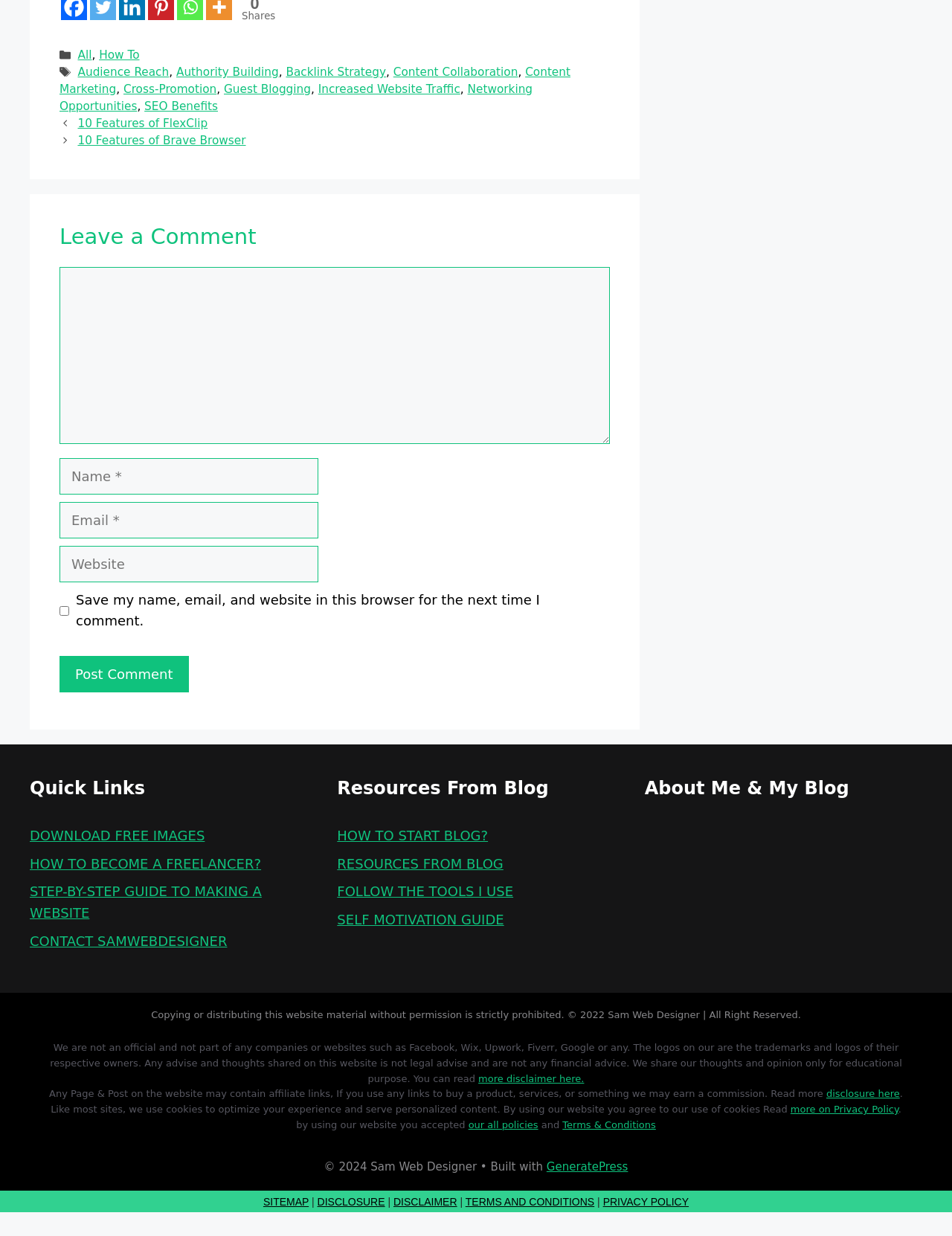Please provide a brief answer to the following inquiry using a single word or phrase:
What is the purpose of the 'Leave a Comment' section?

To comment on a post